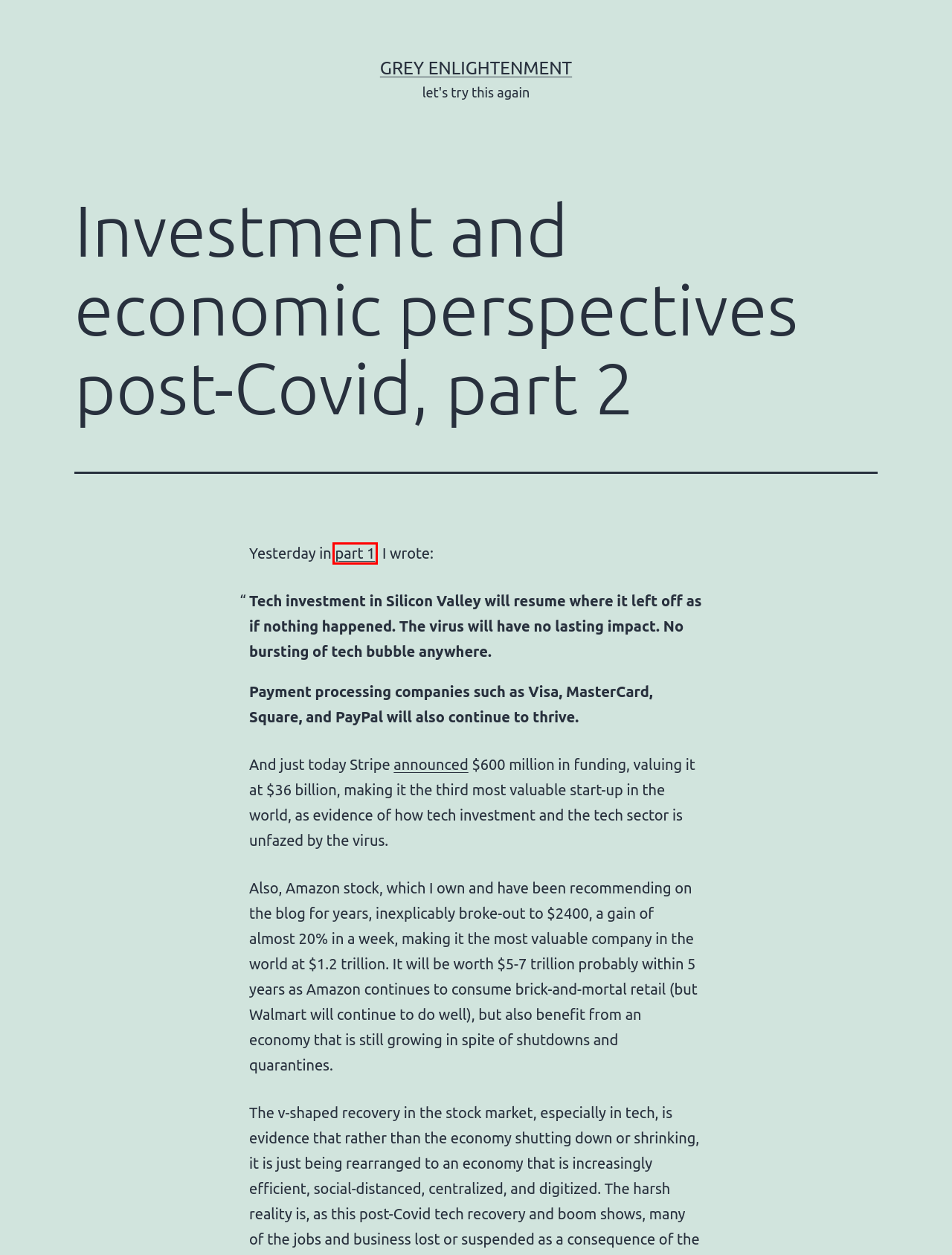Analyze the webpage screenshot with a red bounding box highlighting a UI element. Select the description that best matches the new webpage after clicking the highlighted element. Here are the options:
A. Grey Enlightenment – let's try this again
B. Investment and economic perspectives post-Covid – Grey Enlightenment
C. November 2019 – Grey Enlightenment
D. June 2018 – Grey Enlightenment
E. June 2020 – Grey Enlightenment
F. June 2017 – Grey Enlightenment
G. May 2020 – Grey Enlightenment
H. November 2021 – Grey Enlightenment

B